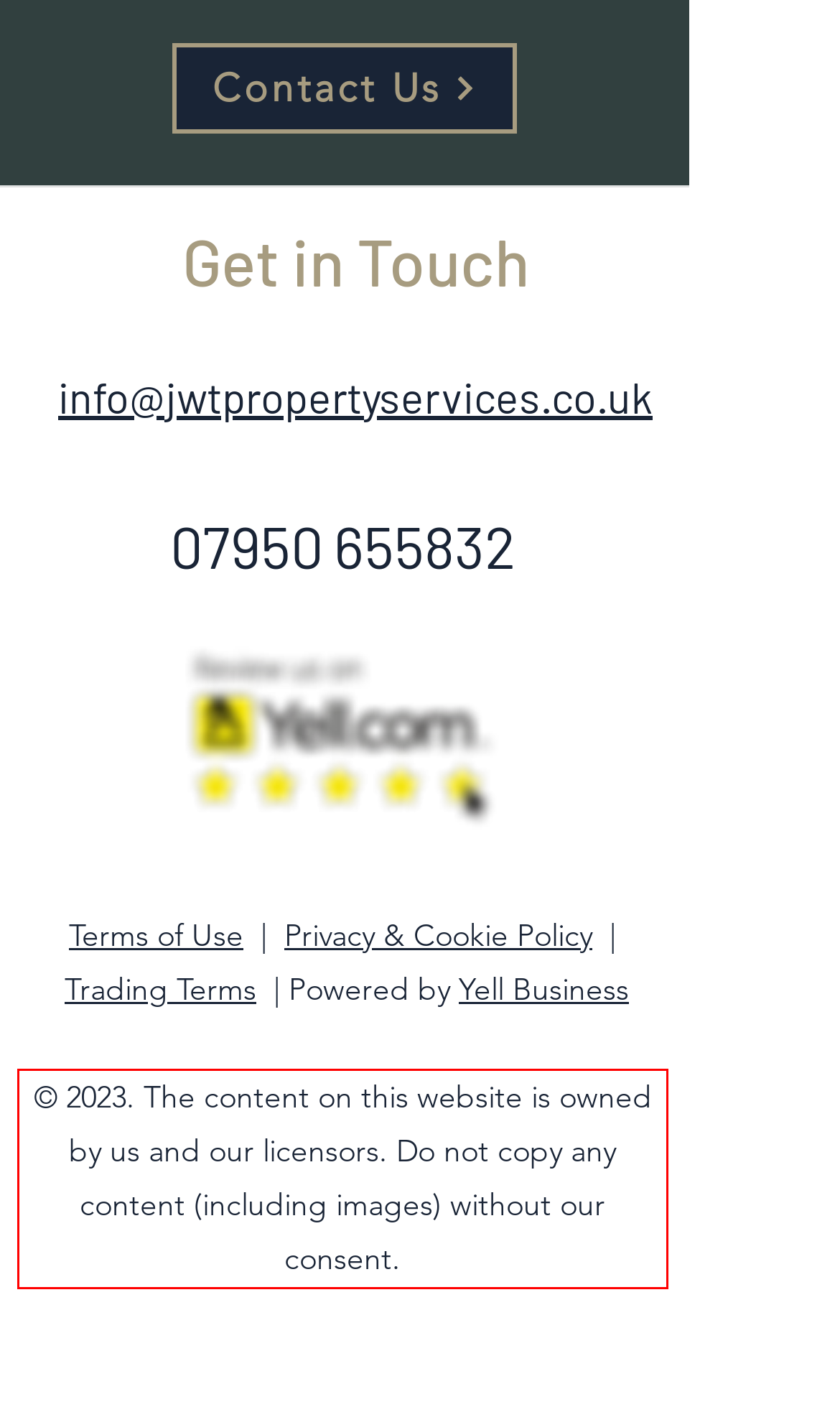Given a screenshot of a webpage, locate the red bounding box and extract the text it encloses.

© 2023. The content on this website is owned by us and our licensors. Do not copy any content (including images) without our consent.